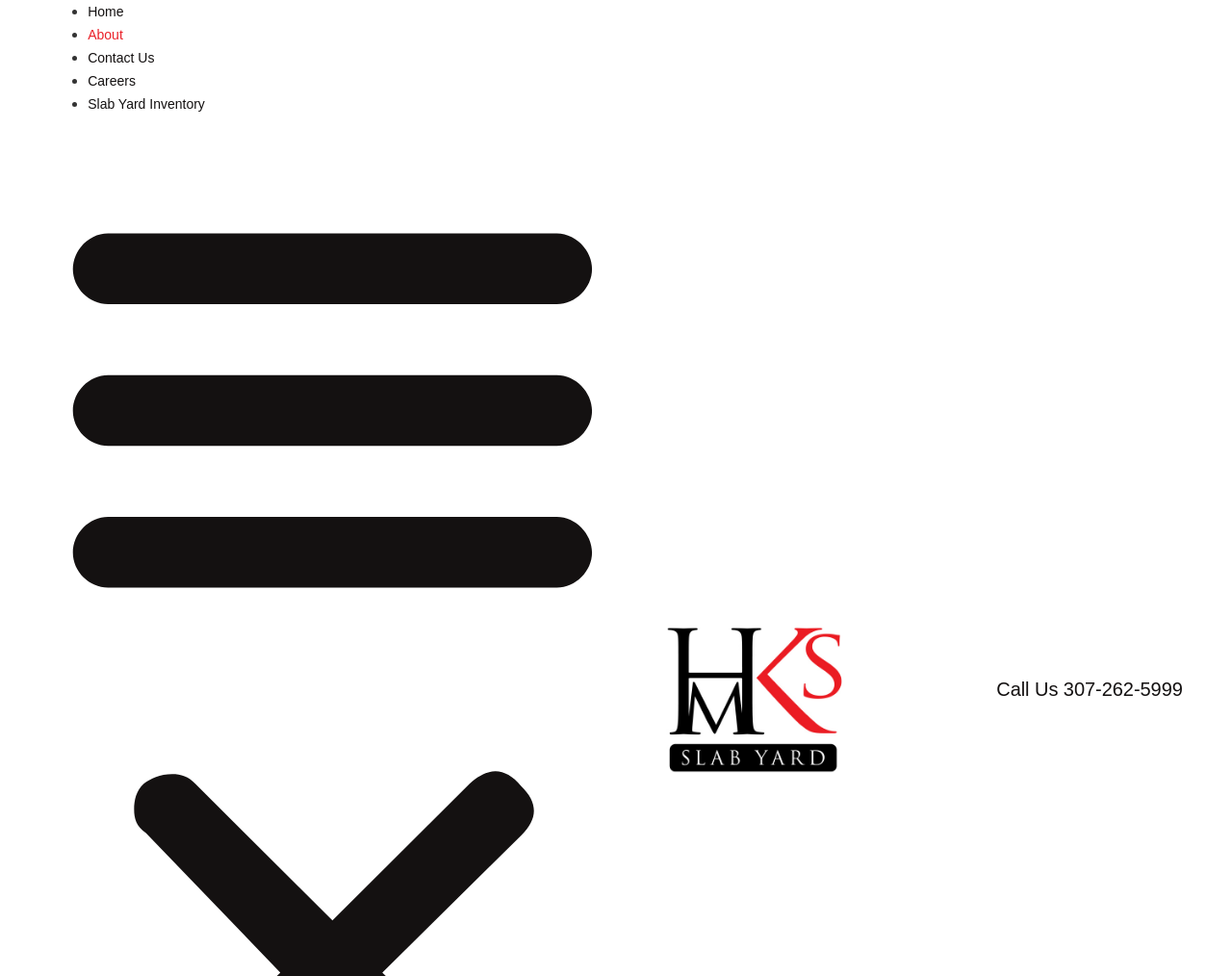Write an extensive caption that covers every aspect of the webpage.

The webpage is about HMKS Slab Yard, a company that specializes in custom countertop designs. At the top of the page, there is a navigation menu with five links: "Home", "About", "Contact Us", "Careers", and "Slab Yard Inventory". These links are separated by bullet points and are positioned horizontally across the top of the page.

Below the navigation menu, there is a prominent section that appears to be a logo or a banner, which contains an image and a link to "HMKS Slab Yard, Casper, Wyoming". This section is located in the middle of the page and takes up a significant amount of space.

To the right of the logo/banner section, there is a call-to-action link that reads "Call Us 307-262-5999". This link is positioned near the bottom right corner of the page.

The overall content of the page suggests that HMKS Slab Yard is a professional company that offers customized countertop designs and has a strong presence in Casper, Wyoming.